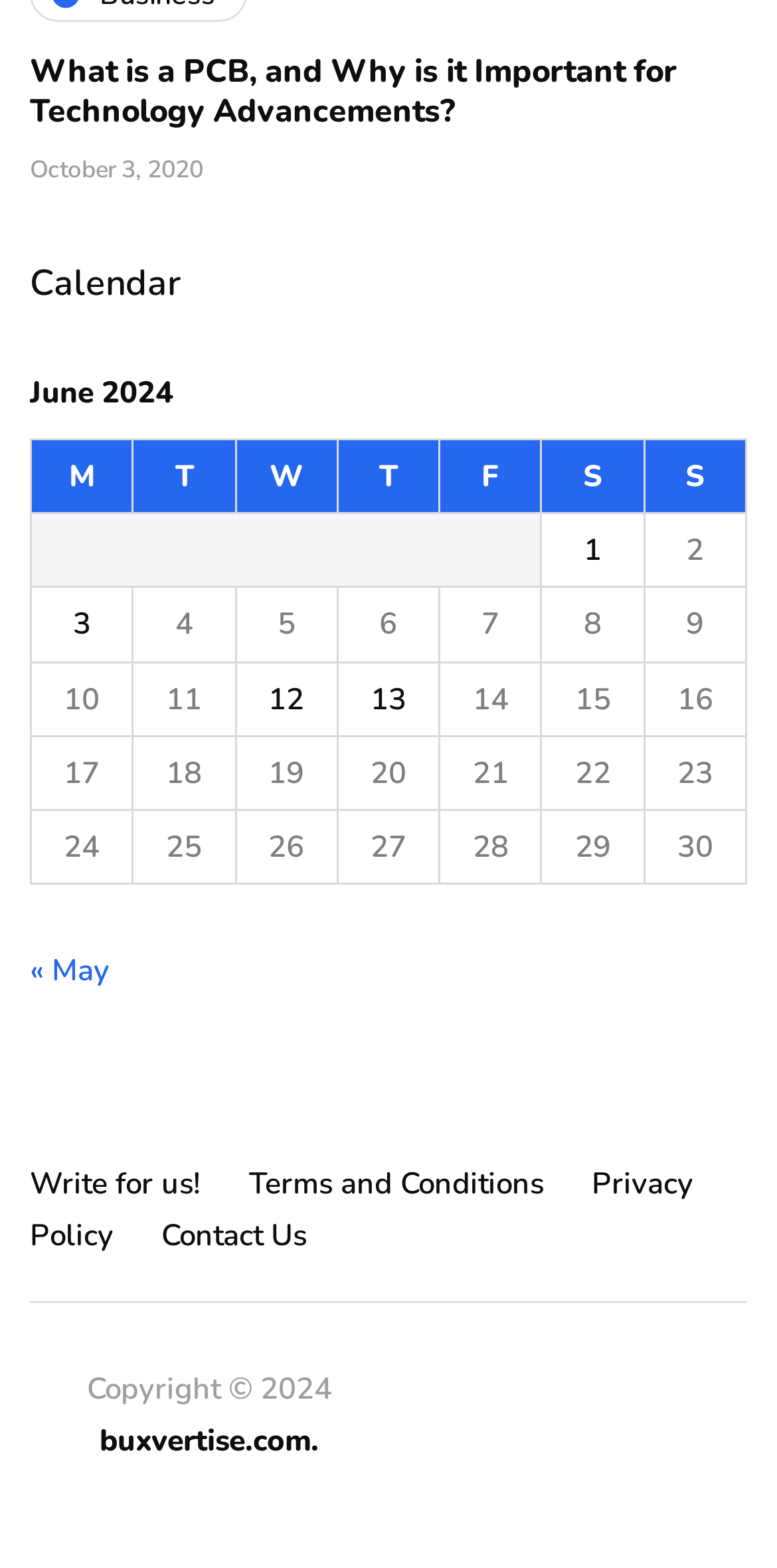Identify the bounding box for the UI element described as: "13". Ensure the coordinates are four float numbers between 0 and 1, formatted as [left, top, right, bottom].

[0.448, 0.429, 0.552, 0.462]